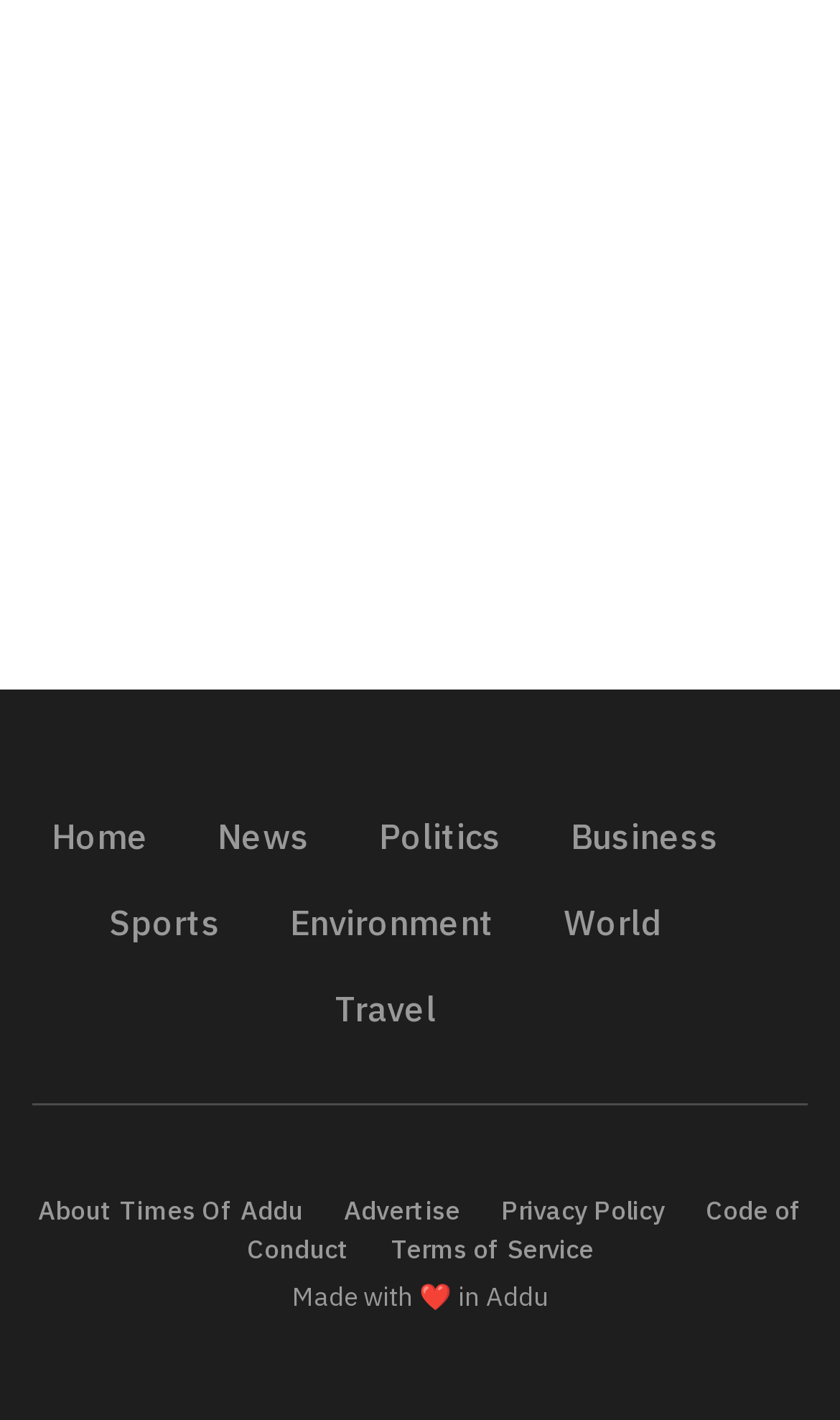Answer the question with a brief word or phrase:
How many main categories are there?

5